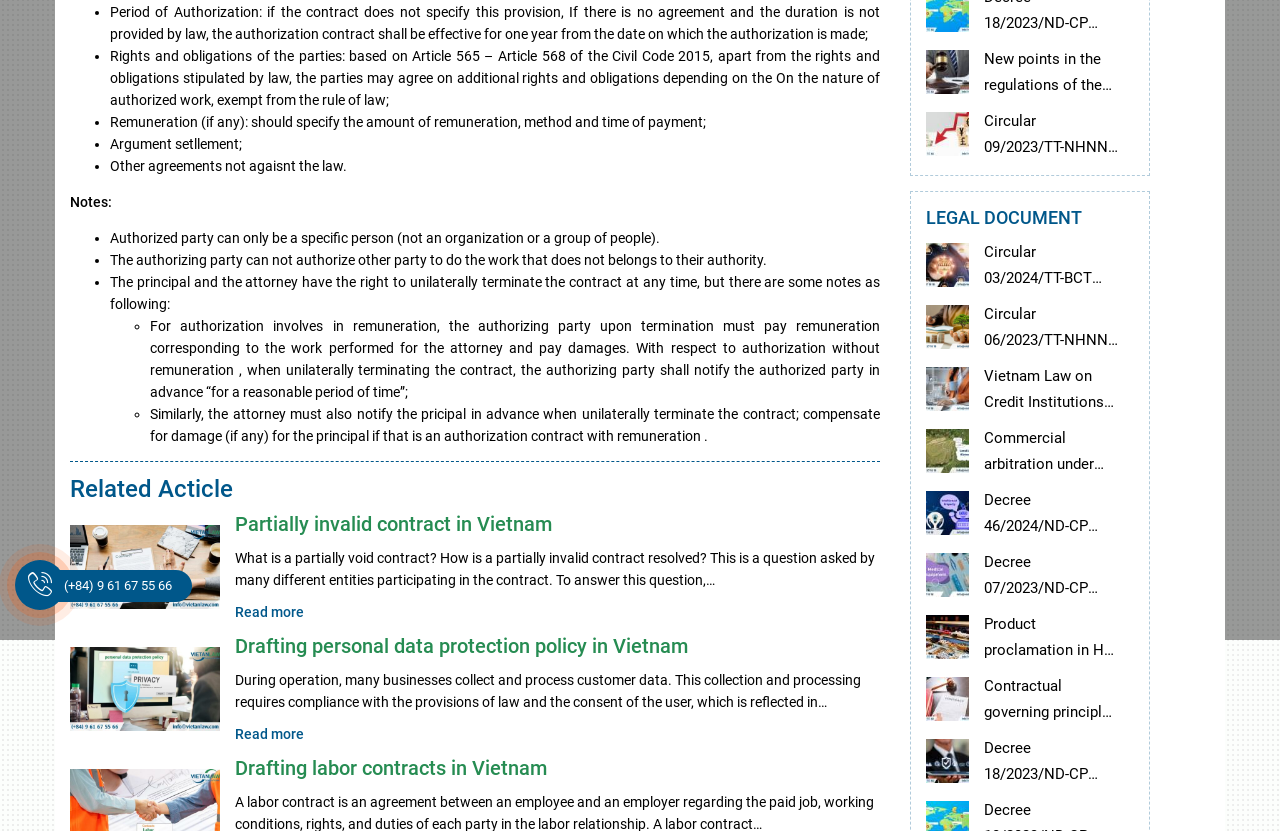Identify the bounding box for the UI element described as: "Contractual governing principles in Vietnam". Ensure the coordinates are four float numbers between 0 and 1, formatted as [left, top, right, bottom].

[0.769, 0.815, 0.874, 0.899]